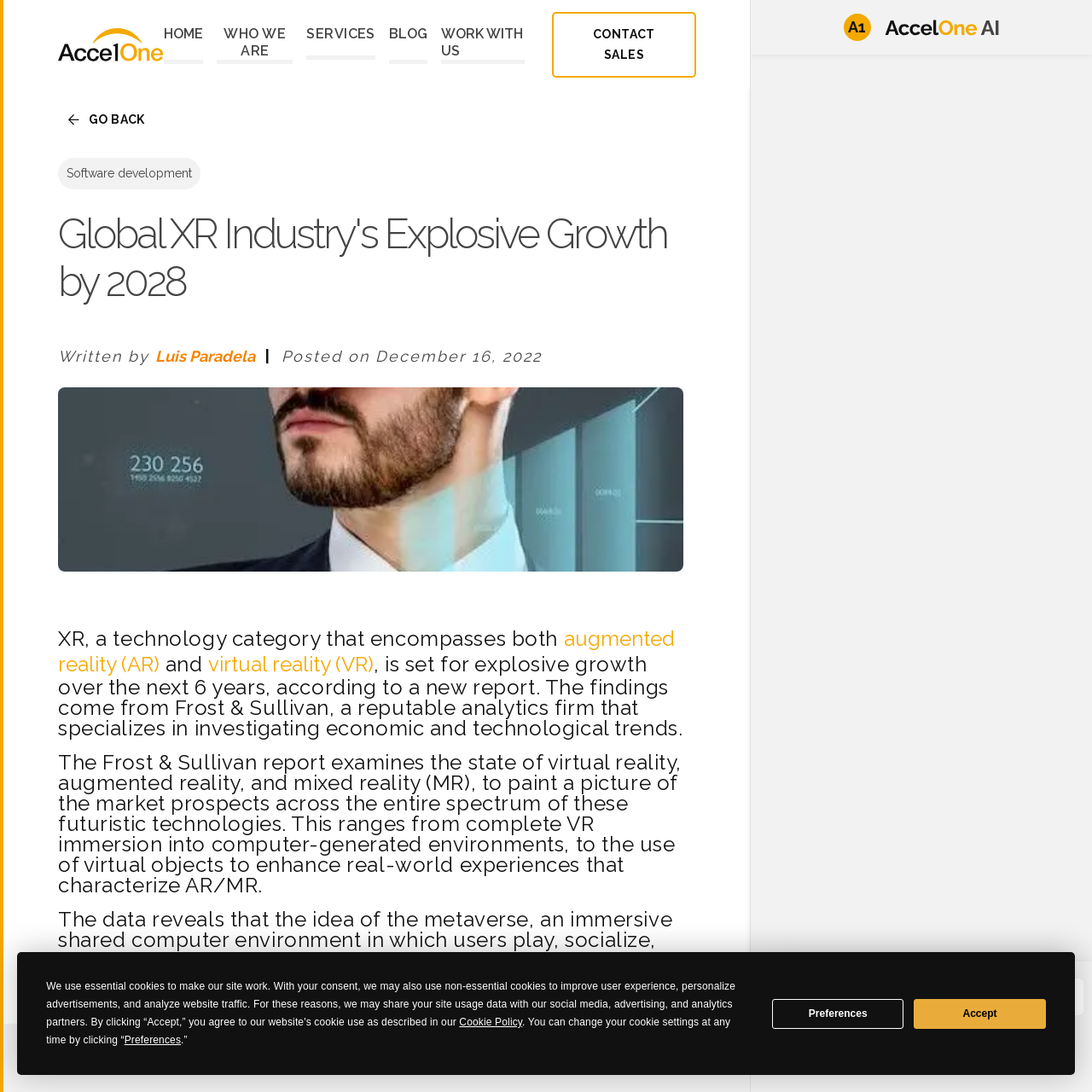Find the bounding box coordinates for the area you need to click to carry out the instruction: "Go to HOME page". The coordinates should be four float numbers between 0 and 1, indicated as [left, top, right, bottom].

[0.15, 0.023, 0.186, 0.058]